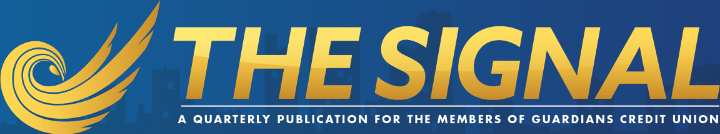Answer the following inquiry with a single word or phrase:
What is the purpose of 'The Signal'?

To inform and engage members